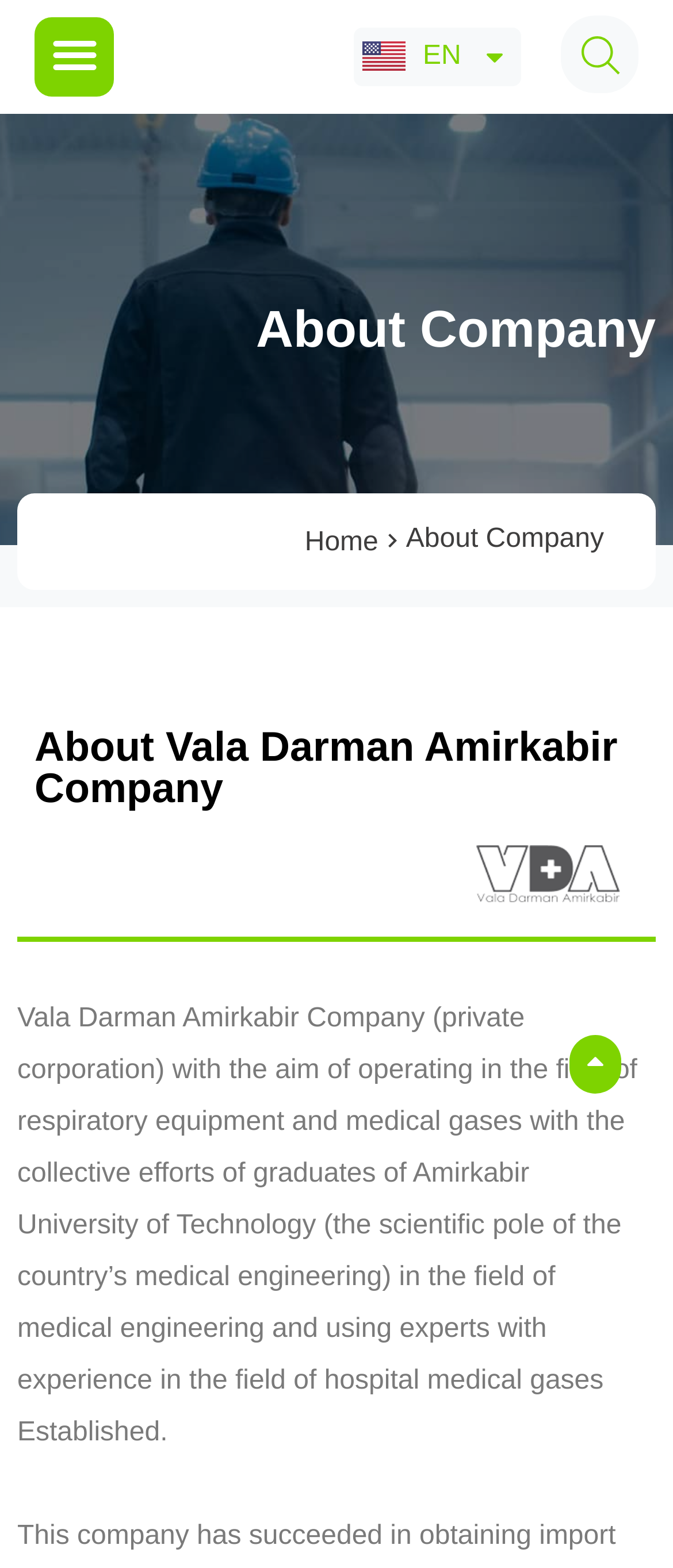Identify the bounding box for the UI element described as: "EN". Ensure the coordinates are four float numbers between 0 and 1, formatted as [left, top, right, bottom].

[0.526, 0.018, 0.774, 0.055]